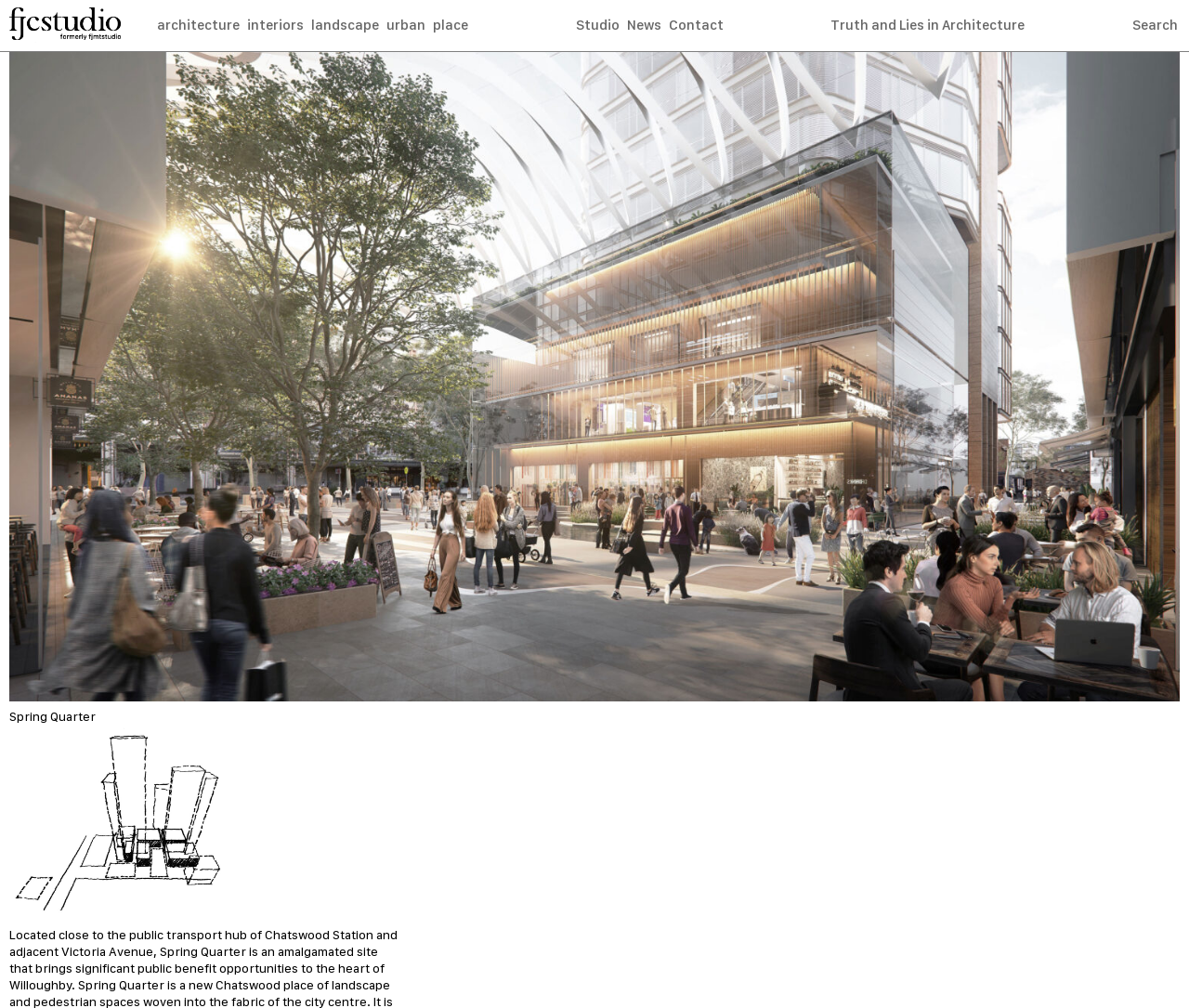Pinpoint the bounding box coordinates of the area that should be clicked to complete the following instruction: "search for something". The coordinates must be given as four float numbers between 0 and 1, i.e., [left, top, right, bottom].

[0.031, 0.065, 0.531, 0.134]